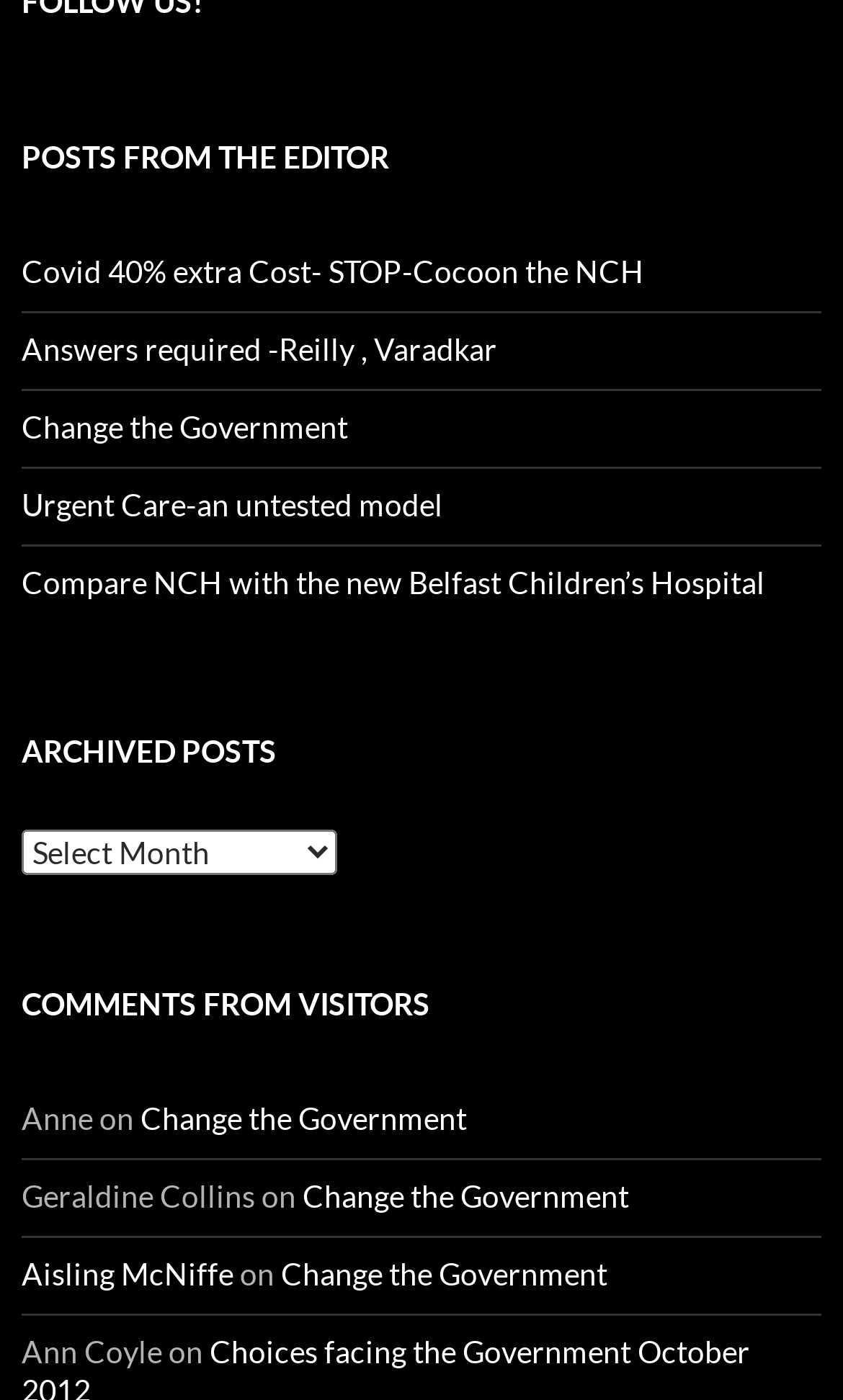Answer the question in a single word or phrase:
What is the title of the third section?

COMMENTS FROM VISITORS